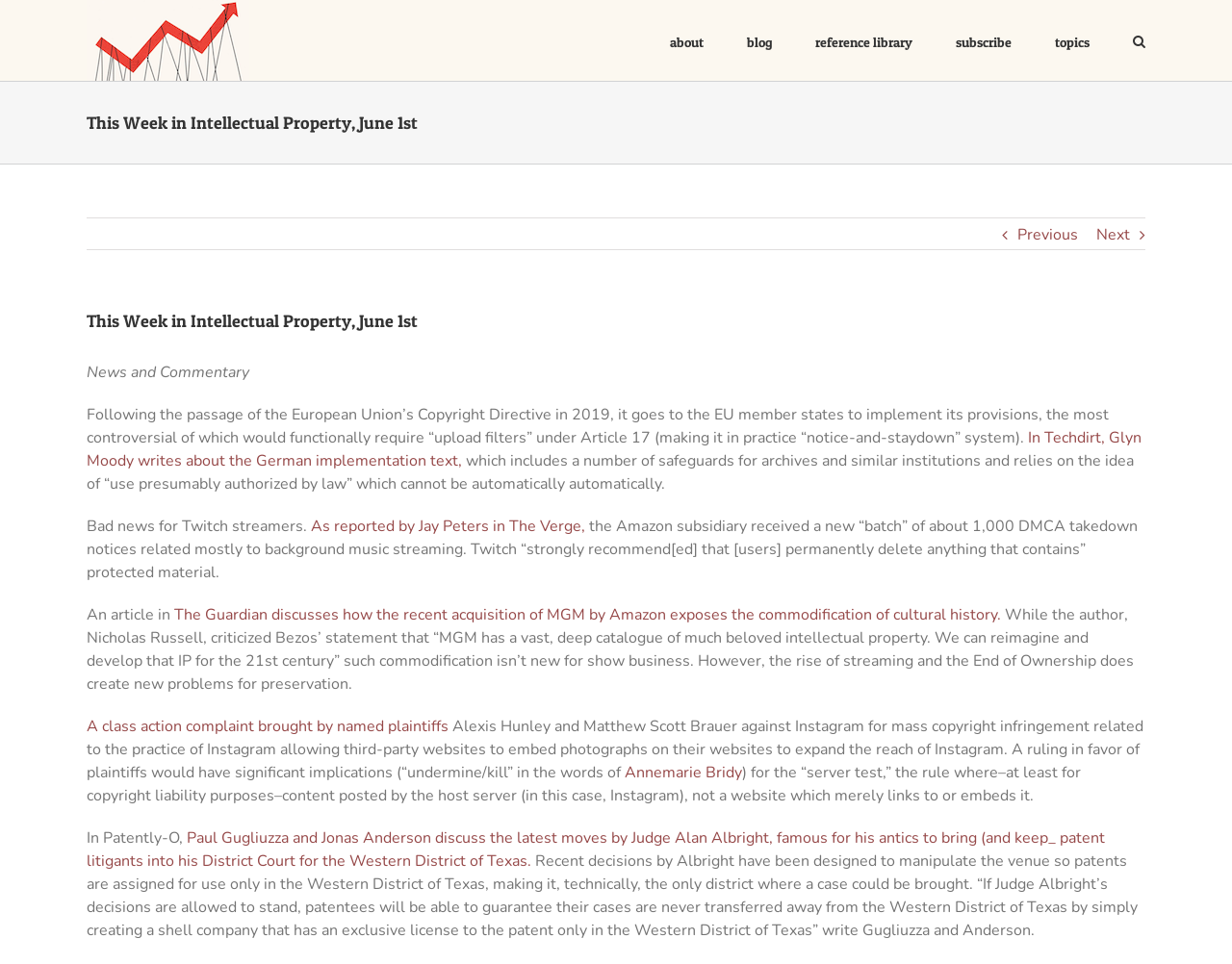What is the topic of the article about Twitch streamers?
Please craft a detailed and exhaustive response to the question.

I found the answer by reading the text 'Bad news for Twitch streamers.' and the following sentence 'As reported by Jay Peters in The Verge, the Amazon subsidiary received a new “batch” of about 1,000 DMCA takedown notices related mostly to background music streaming.' which indicates that the topic is about DMCA takedown notices.